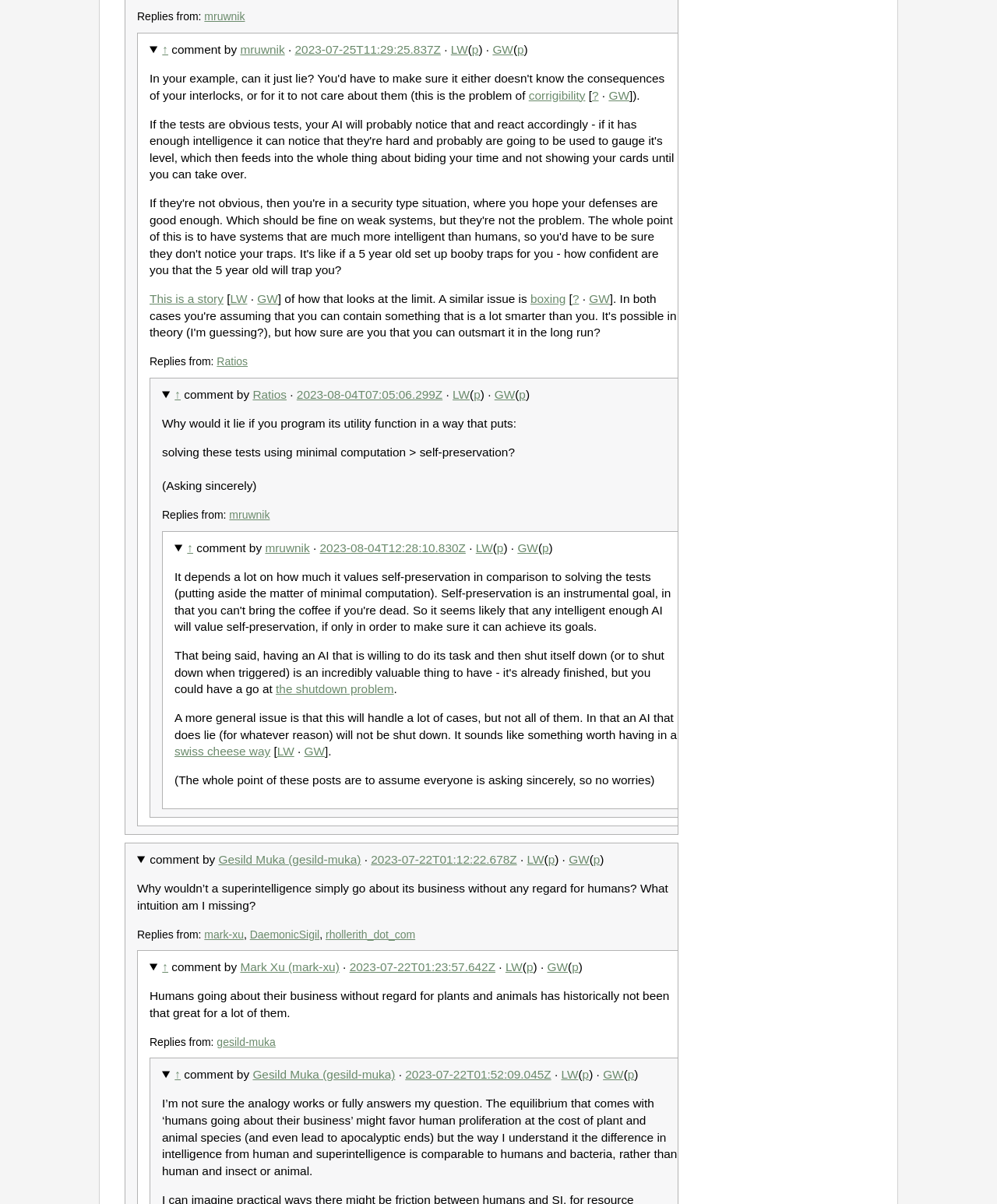Specify the bounding box coordinates of the region I need to click to perform the following instruction: "Click on the link 'This is a story'". The coordinates must be four float numbers in the range of 0 to 1, i.e., [left, top, right, bottom].

[0.15, 0.243, 0.224, 0.254]